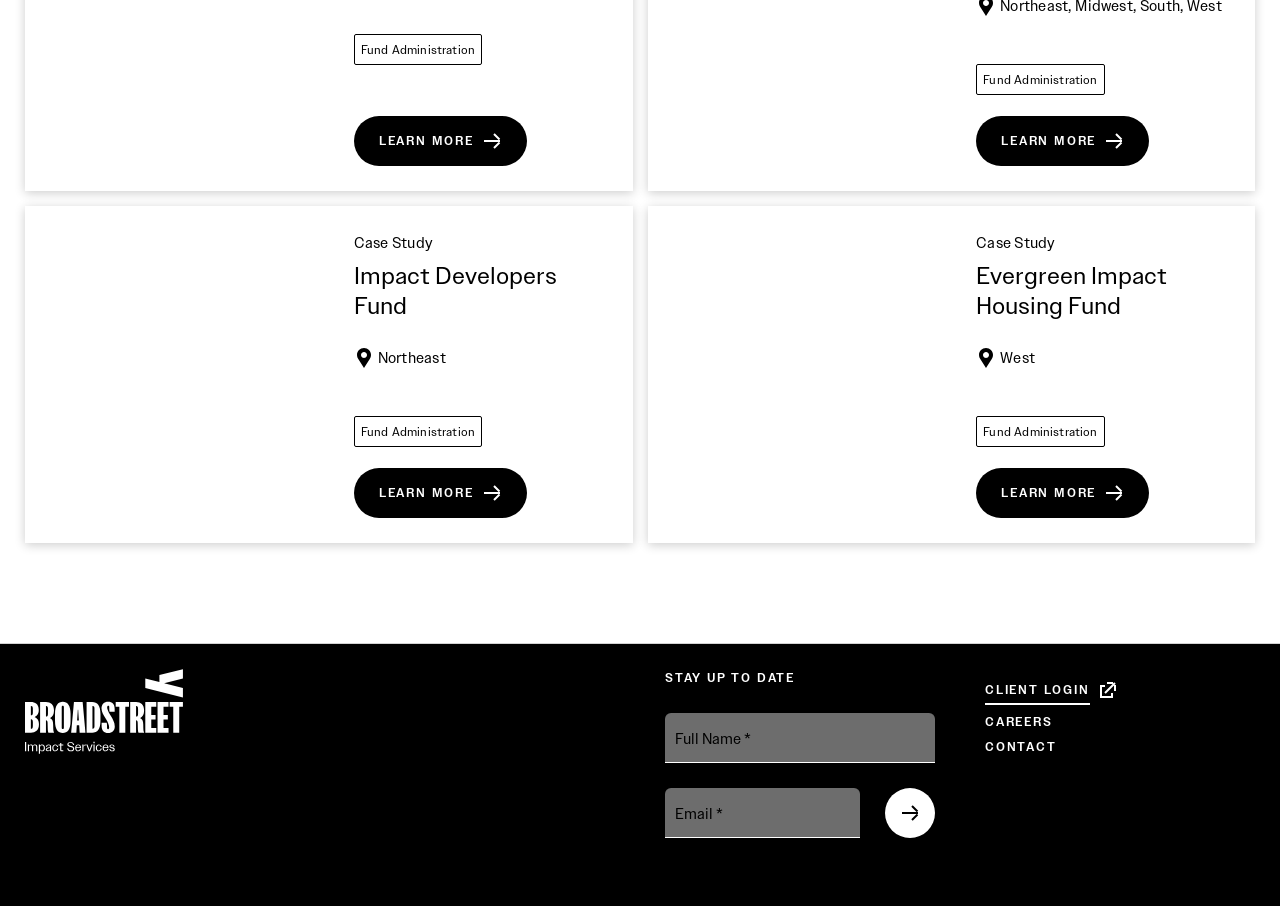Analyze the image and answer the question with as much detail as possible: 
What is the last link in the bottom section?

I looked at the links in the bottom section and found that the last link is 'CONTACT', which is likely a link to a contact page or form.